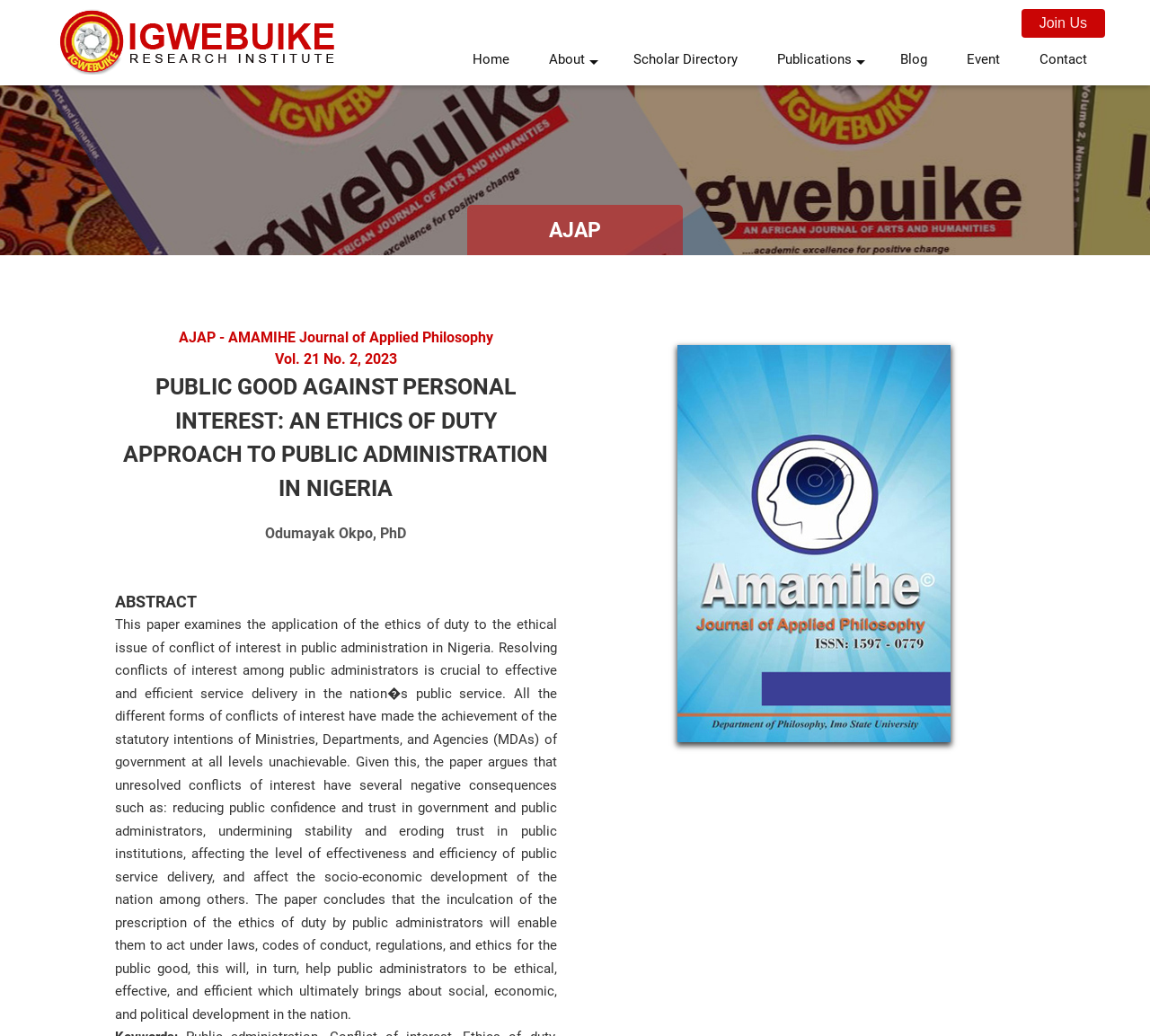Determine the bounding box for the UI element that matches this description: "parent_node: Join Us".

[0.05, 0.009, 0.331, 0.072]